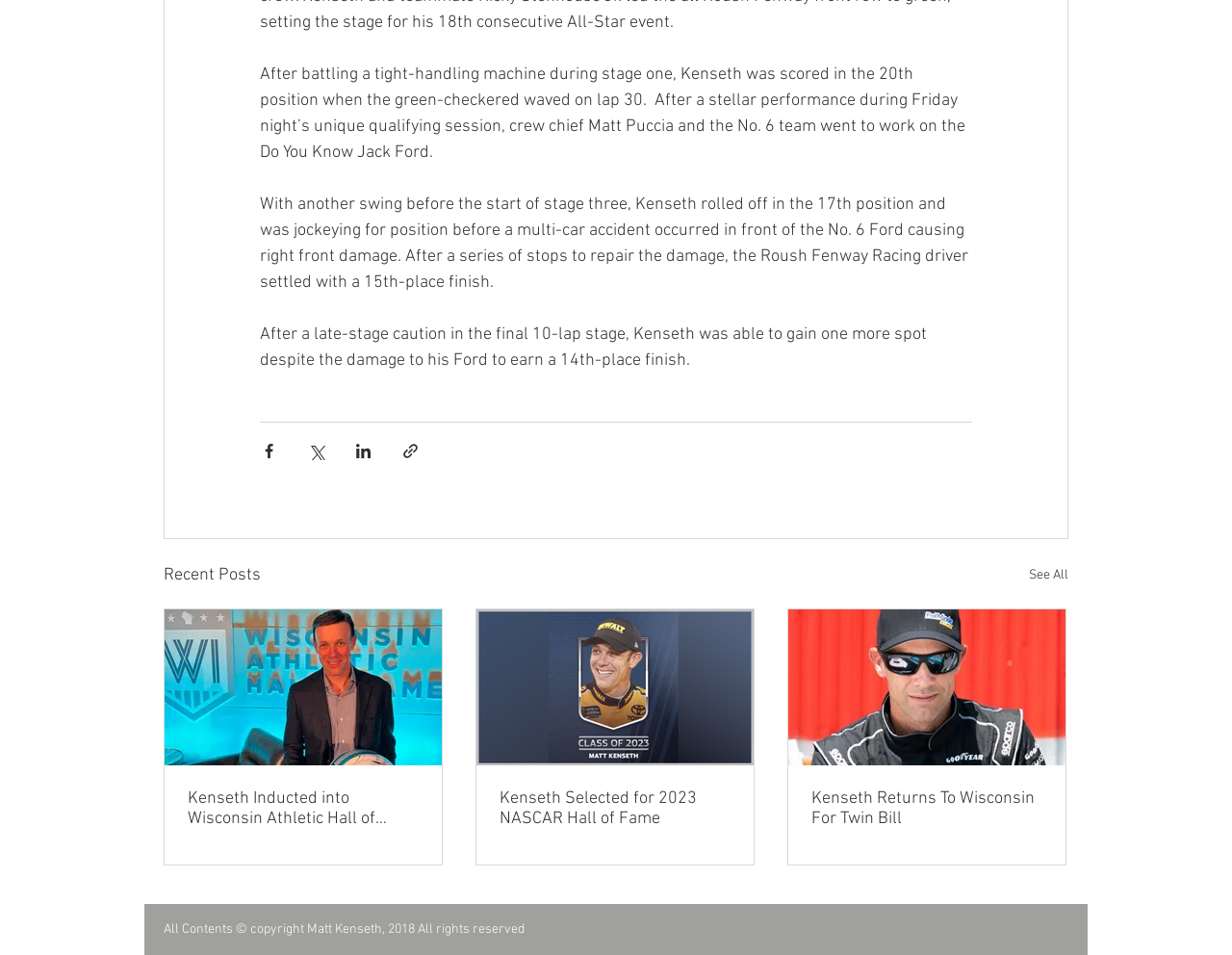Specify the bounding box coordinates for the region that must be clicked to perform the given instruction: "Share via Twitter".

[0.249, 0.463, 0.264, 0.482]